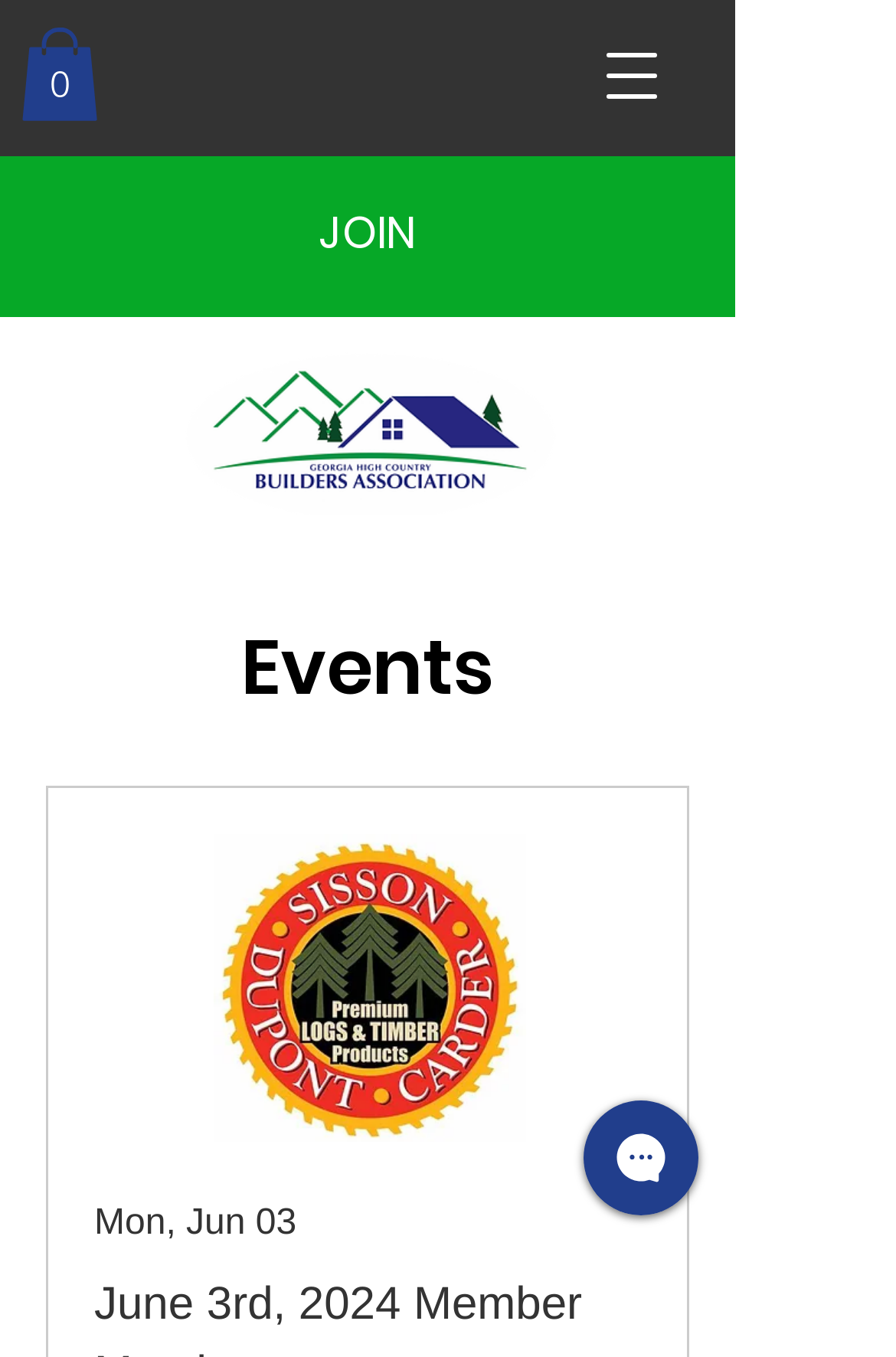How many events are displayed on the webpage?
Provide an in-depth and detailed explanation in response to the question.

I looked at the event section of the webpage and found only one event listed, which is the 'June 3rd, 2024 Member Meeting', therefore, there is only one event displayed on the webpage.